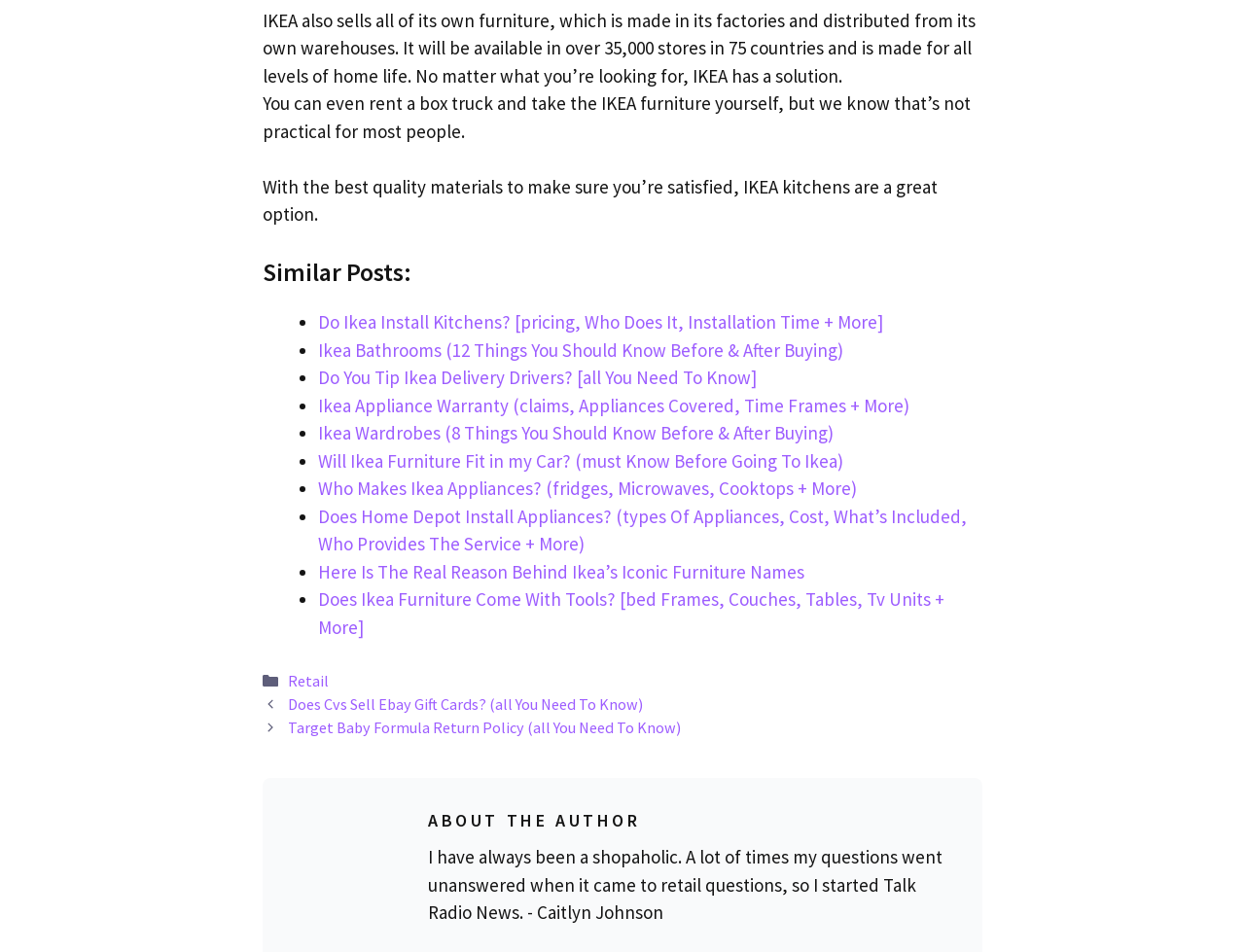What is the purpose of the 'Similar Posts:' section?
Please use the visual content to give a single word or phrase answer.

To suggest related articles